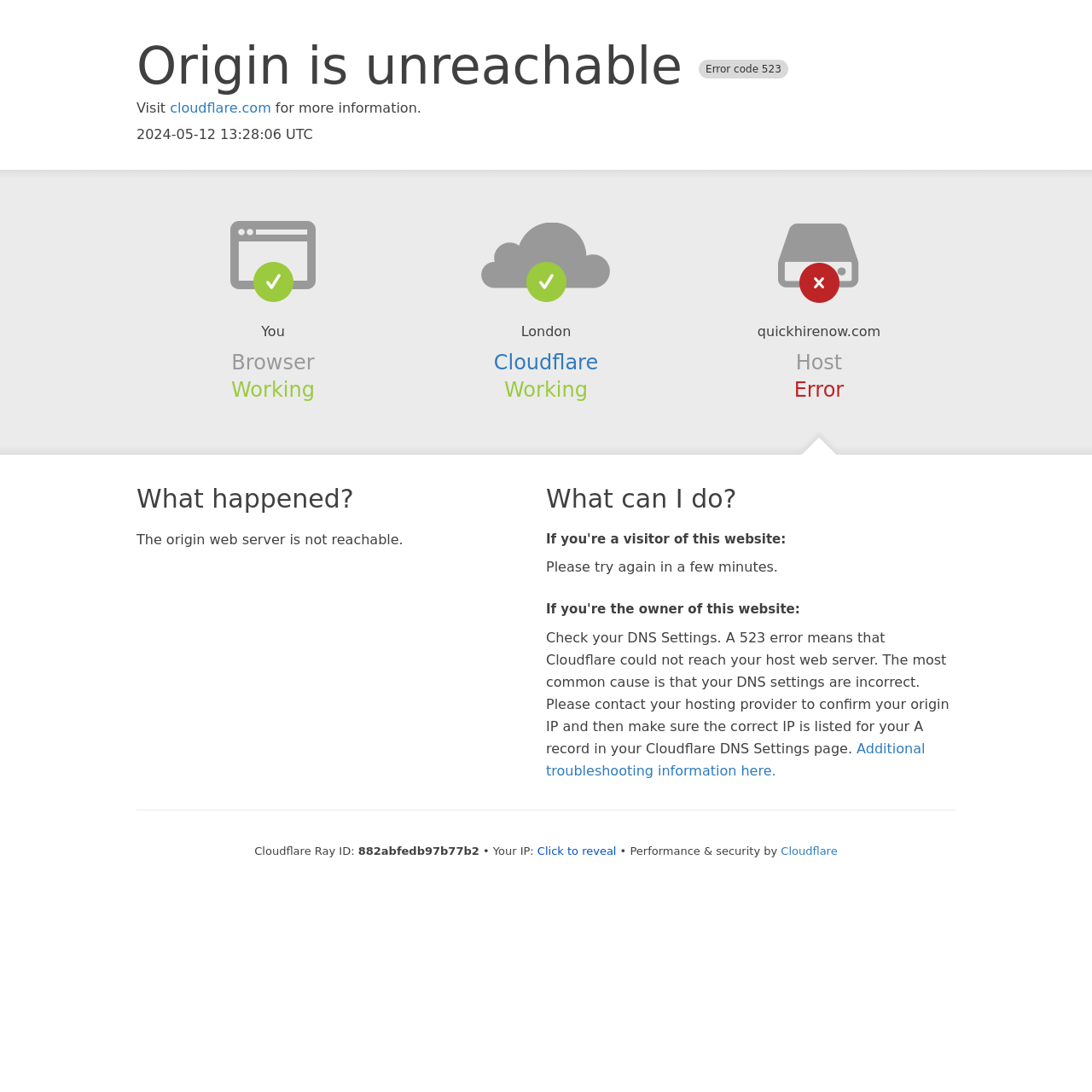What is the recommended action for the website owner?
Using the image provided, answer with just one word or phrase.

Check DNS Settings